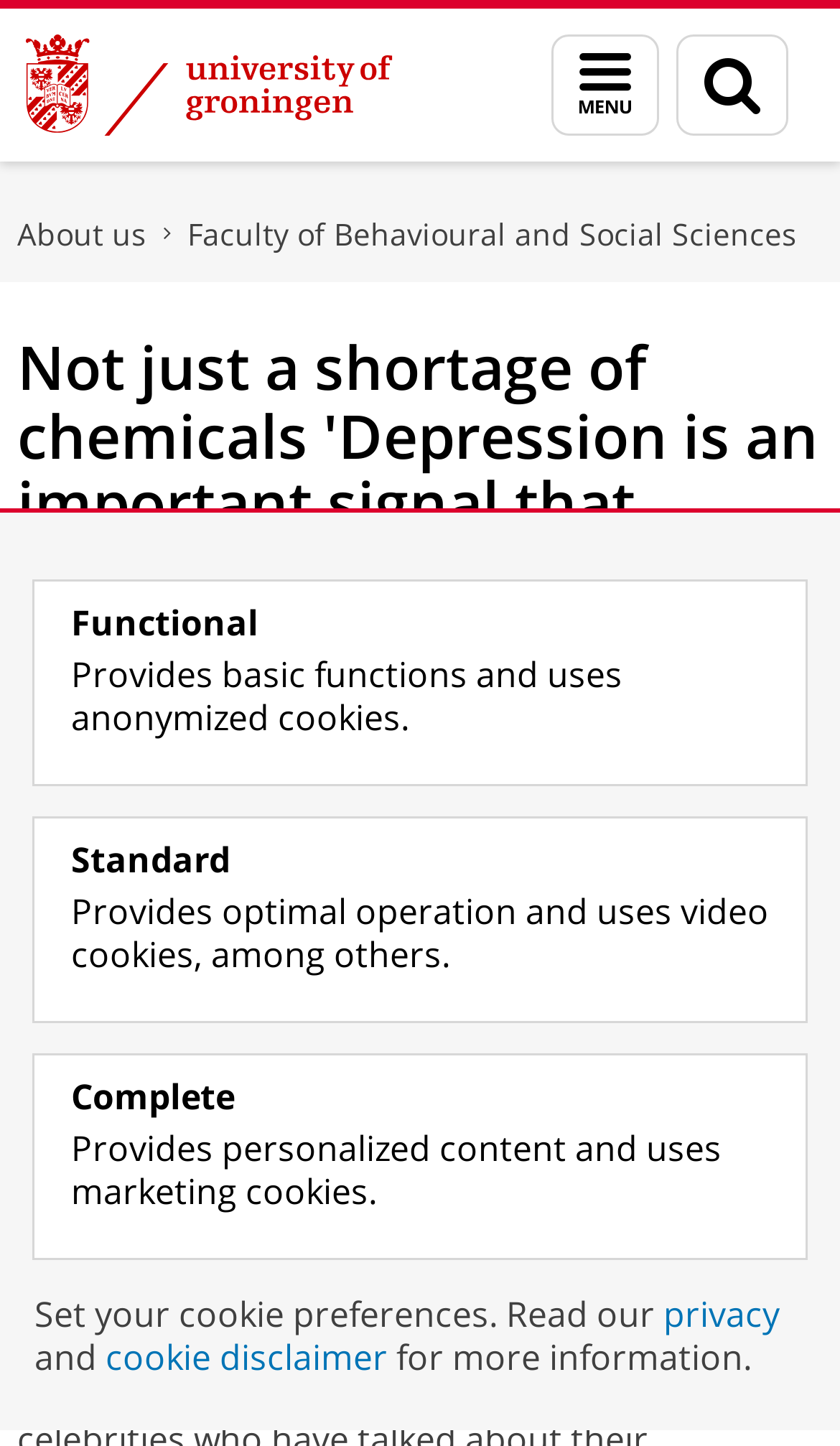Please locate the bounding box coordinates for the element that should be clicked to achieve the following instruction: "Read the privacy policy". Ensure the coordinates are given as four float numbers between 0 and 1, i.e., [left, top, right, bottom].

[0.79, 0.892, 0.928, 0.925]